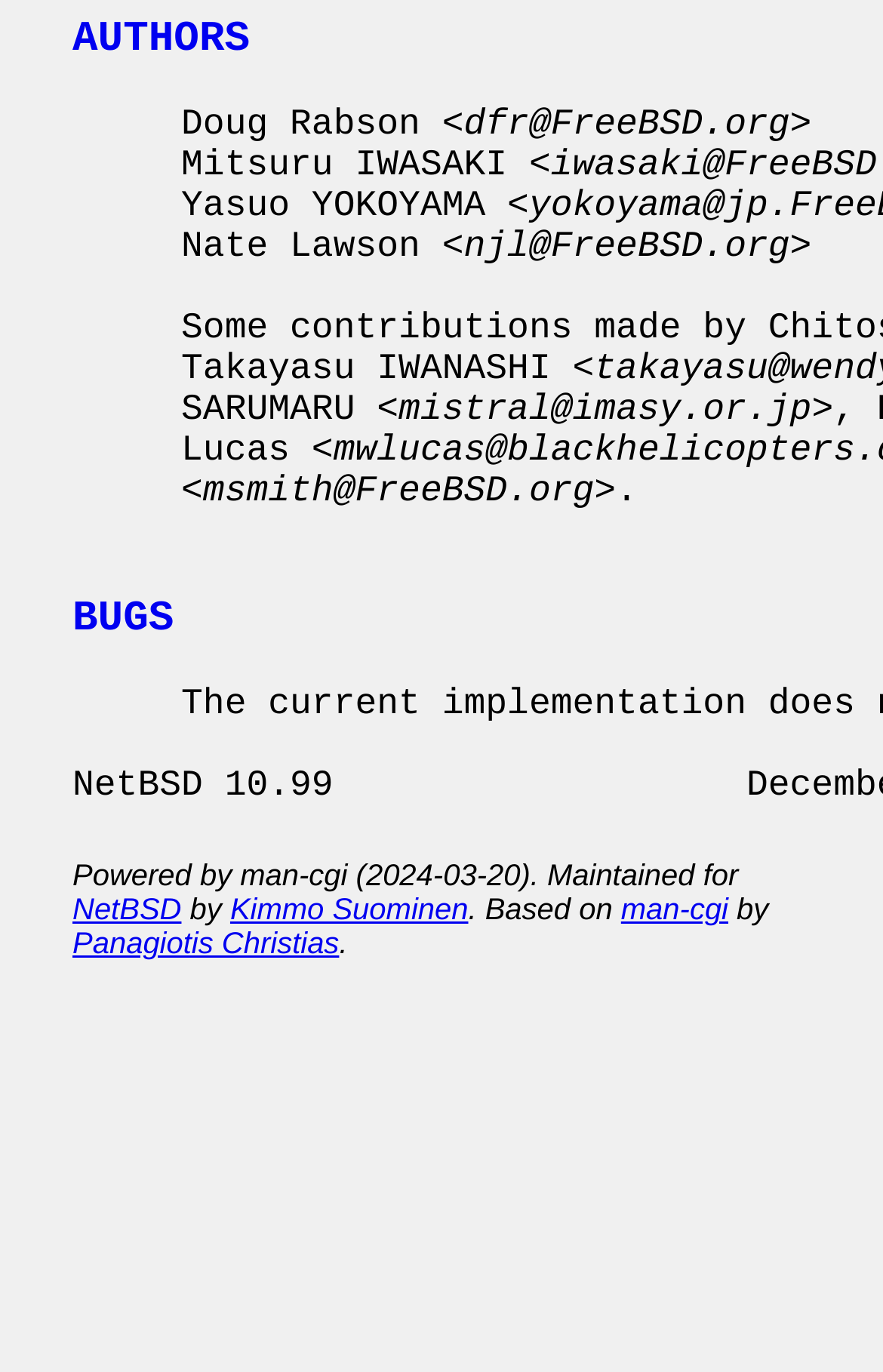How many authors are listed?
Please answer the question with a single word or phrase, referencing the image.

4